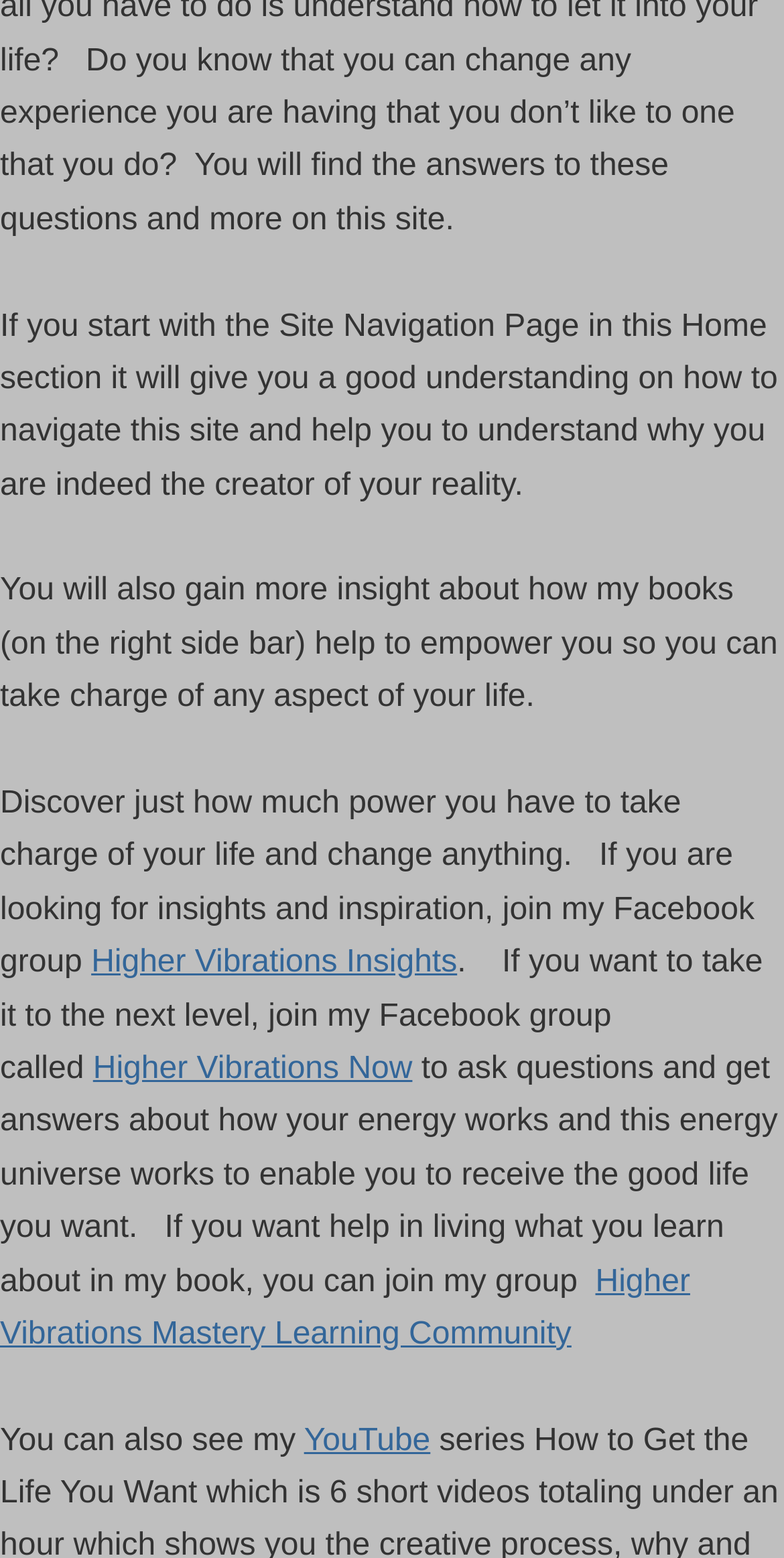What is the purpose of the Facebook group 'Higher Vibrations Mastery Learning Community'?
Use the information from the screenshot to give a comprehensive response to the question.

According to the static text element, the Facebook group 'Higher Vibrations Mastery Learning Community' is a place where users can ask questions and get answers about how their energy works and how to receive the good life they want.